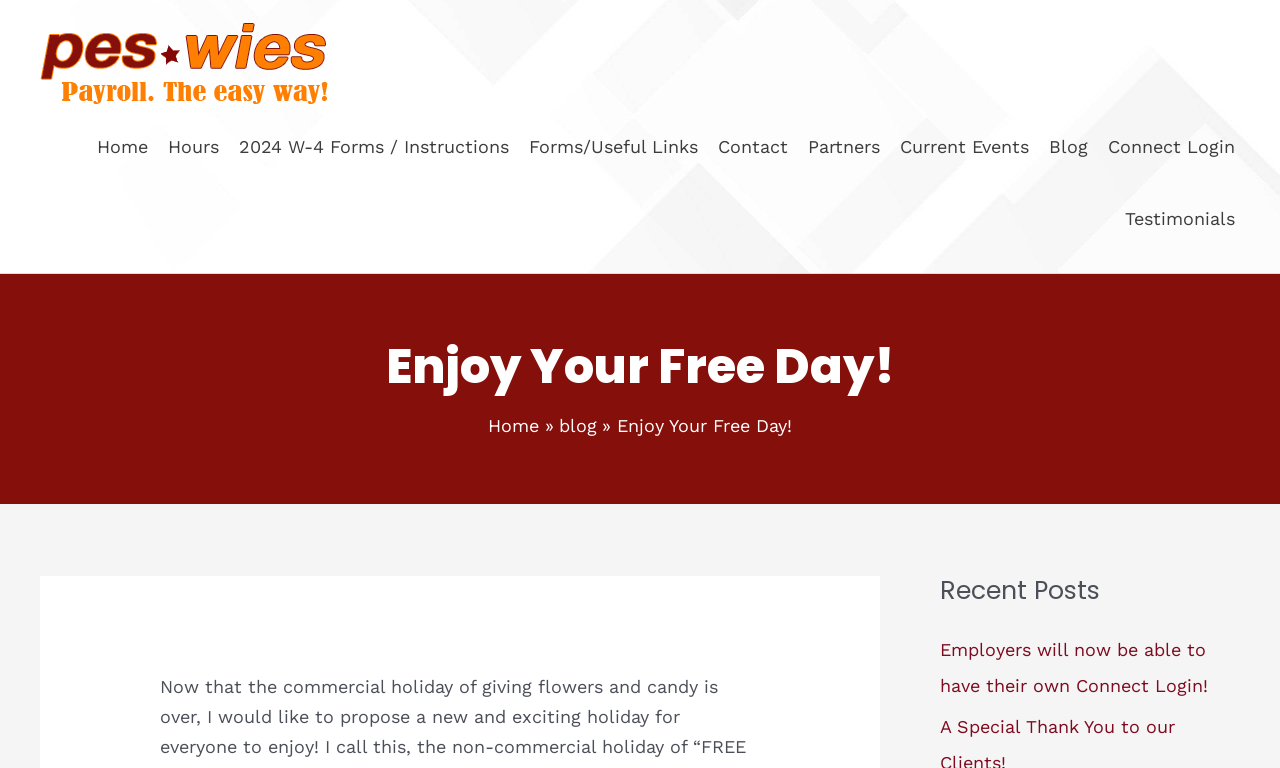Based on the element description Hours, identify the bounding box of the UI element in the given webpage screenshot. The coordinates should be in the format (top-left x, top-left y, bottom-right x, bottom-right y) and must be between 0 and 1.

[0.123, 0.145, 0.179, 0.238]